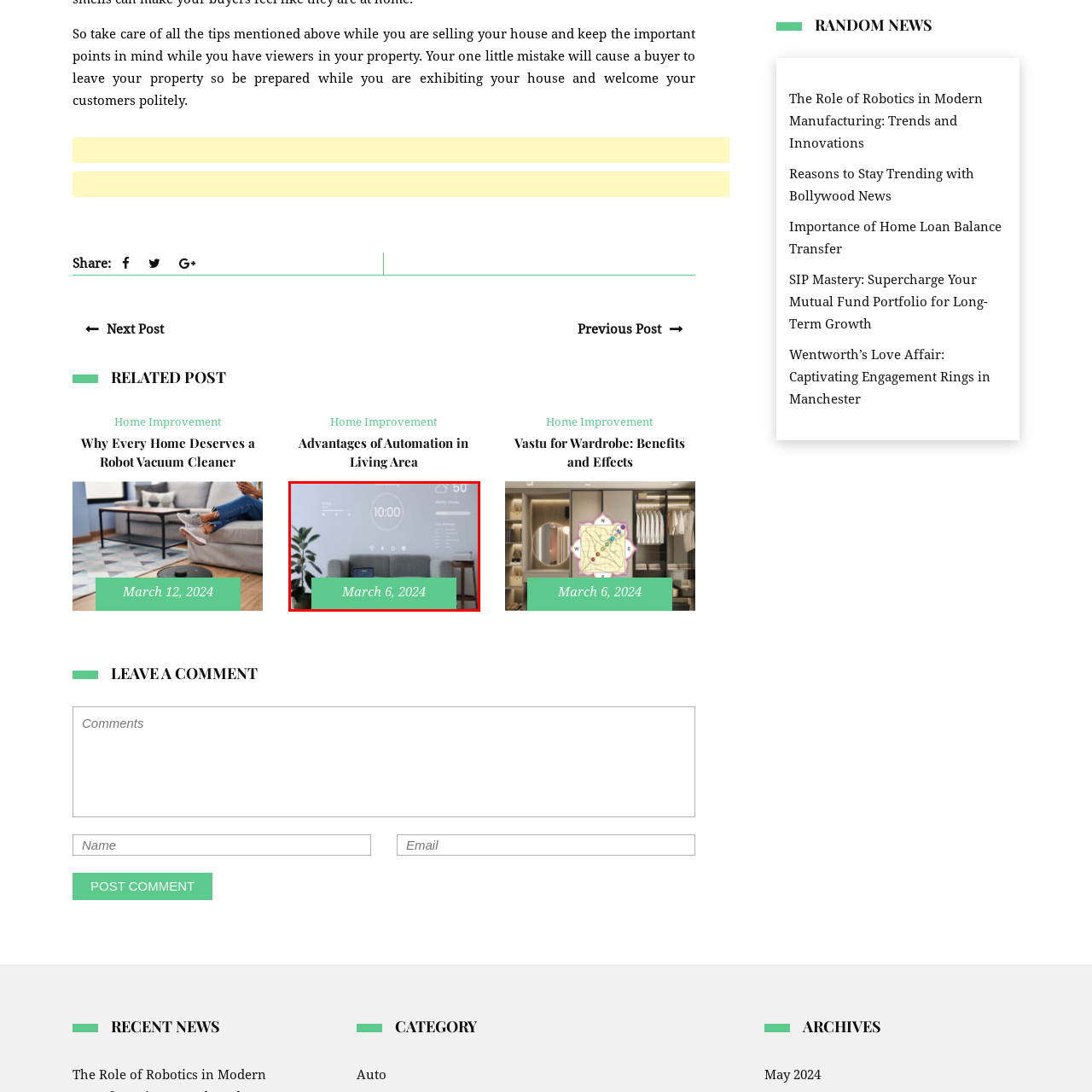Elaborate on the visual details of the image contained within the red boundary.

The image showcases a modern living area featuring a cozy gray sofa against a minimalist backdrop. On the wall behind, a digital interface displays the time as 10:00, alongside various smart home metrics such as weather conditions and energy settings, illustrating an integration of technology into everyday life. A green text box at the bottom of the image indicates the date, March 6, 2024, suggesting that the scene reflects current trends in home automation. A lush potted plant adds a touch of nature, enhancing the inviting atmosphere of the space.